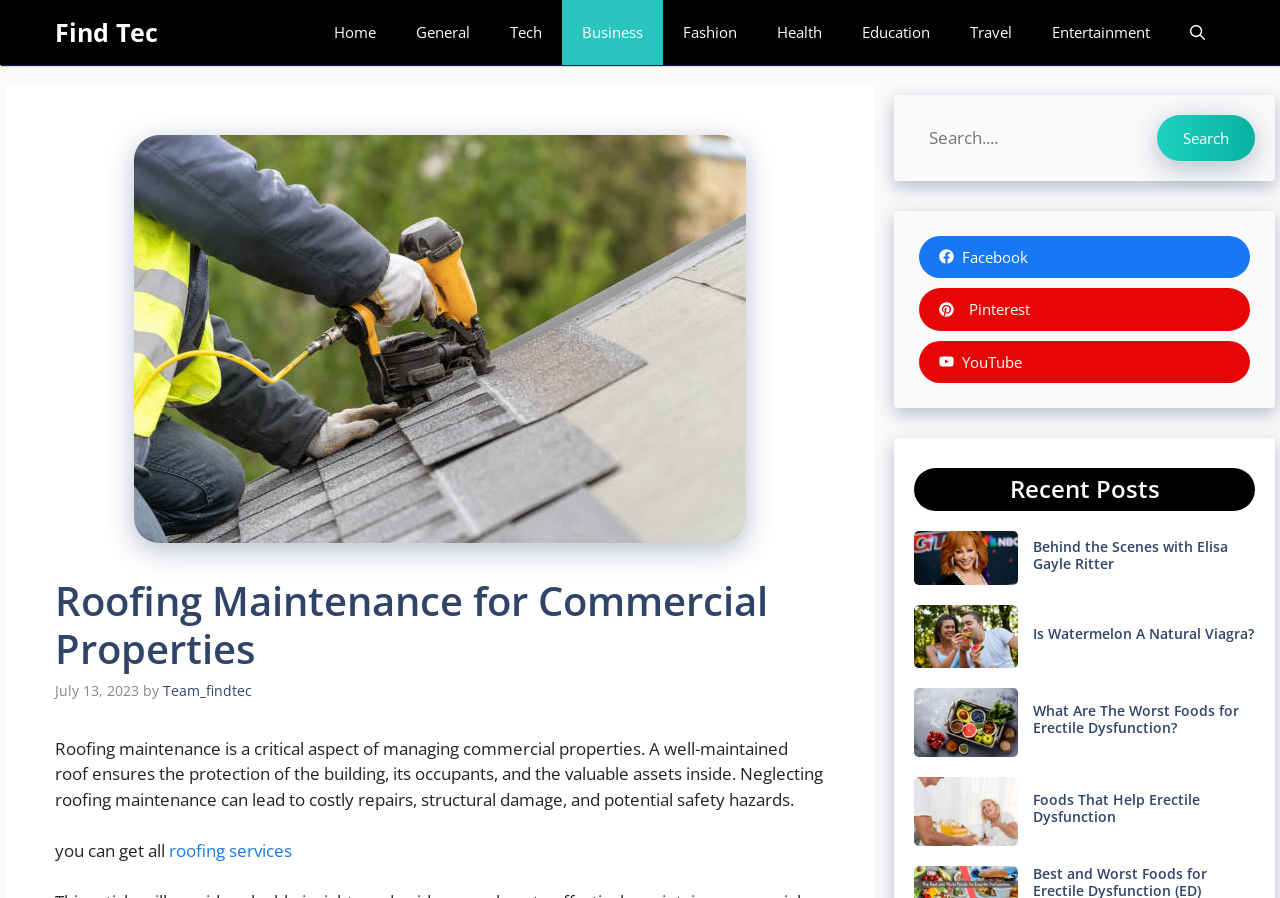Identify and extract the main heading from the webpage.

Roofing Maintenance for Commercial Properties